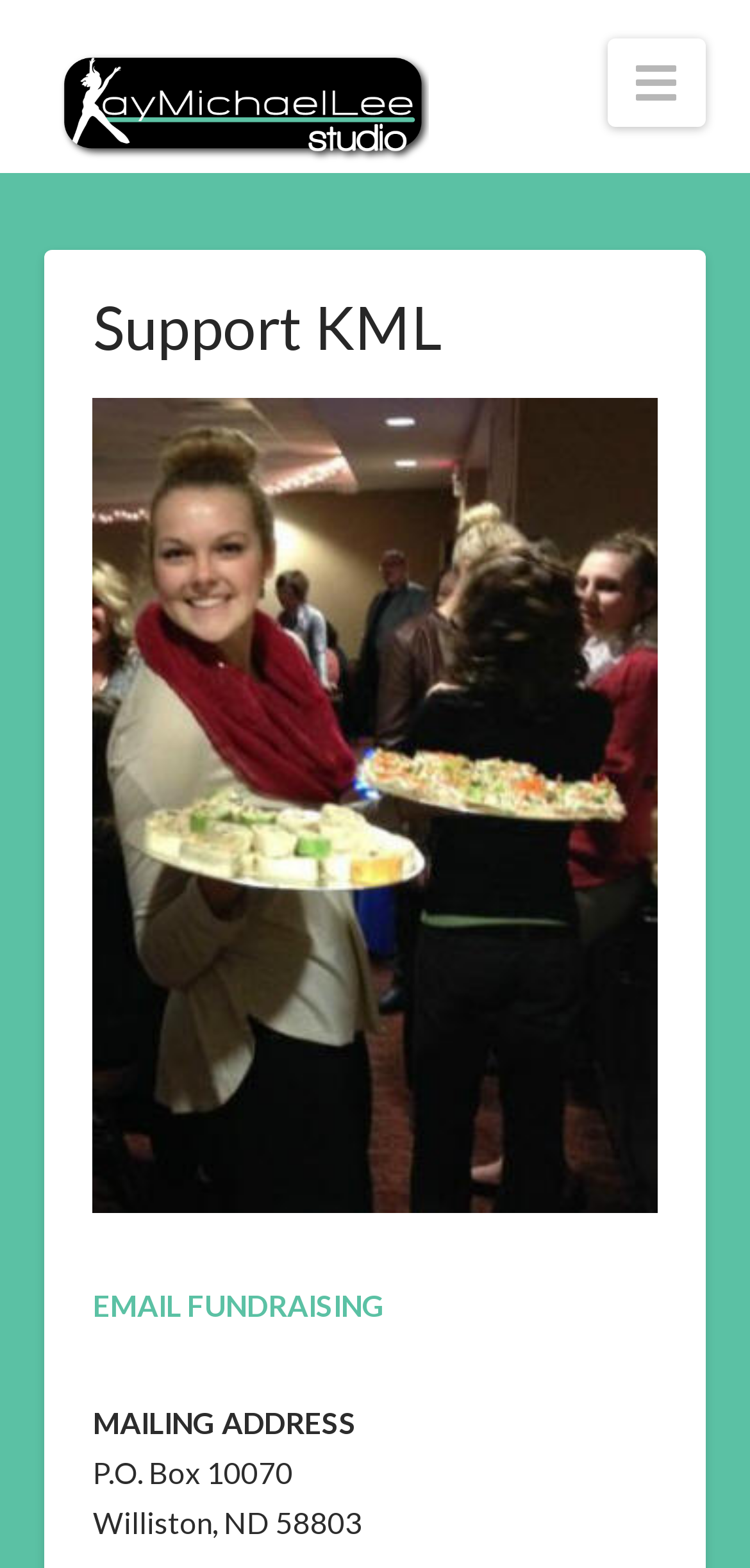Predict the bounding box of the UI element based on this description: "Navigation".

[0.809, 0.025, 0.94, 0.081]